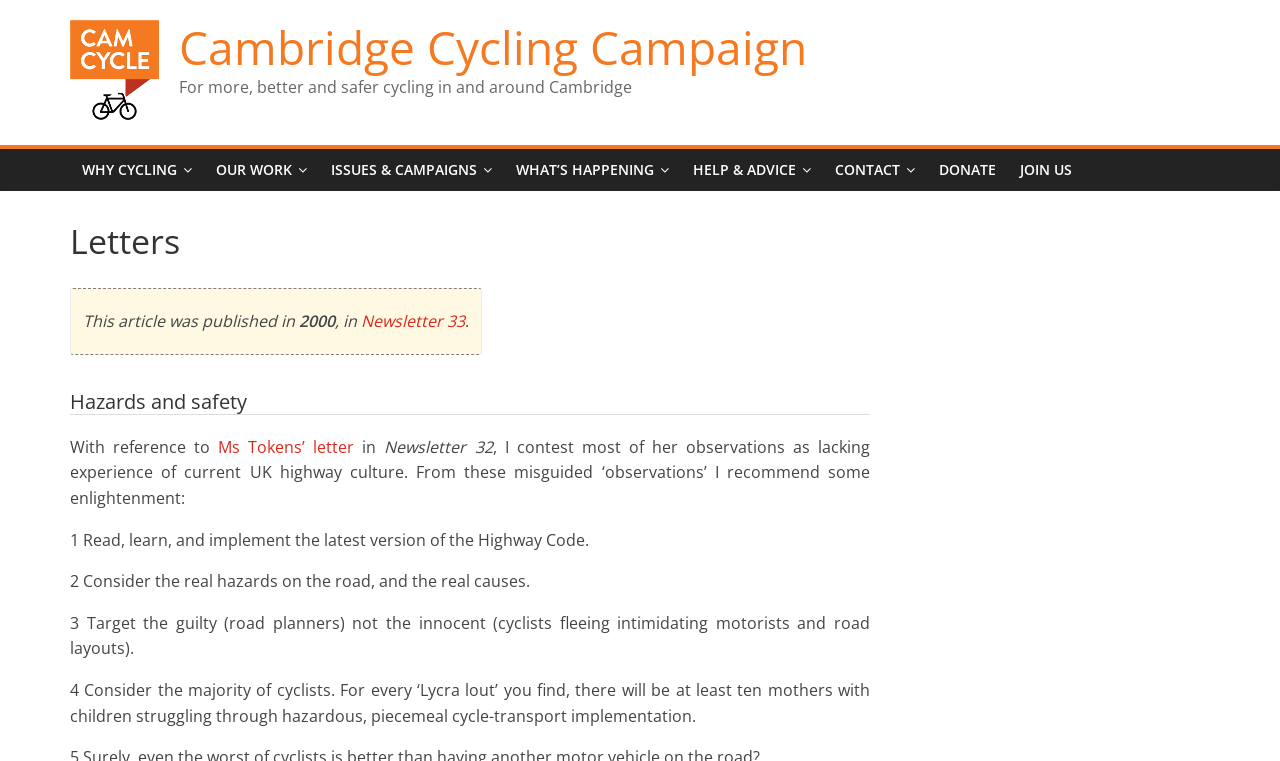What is the title of the newsletter?
Answer the question with a single word or phrase, referring to the image.

Newsletter 33